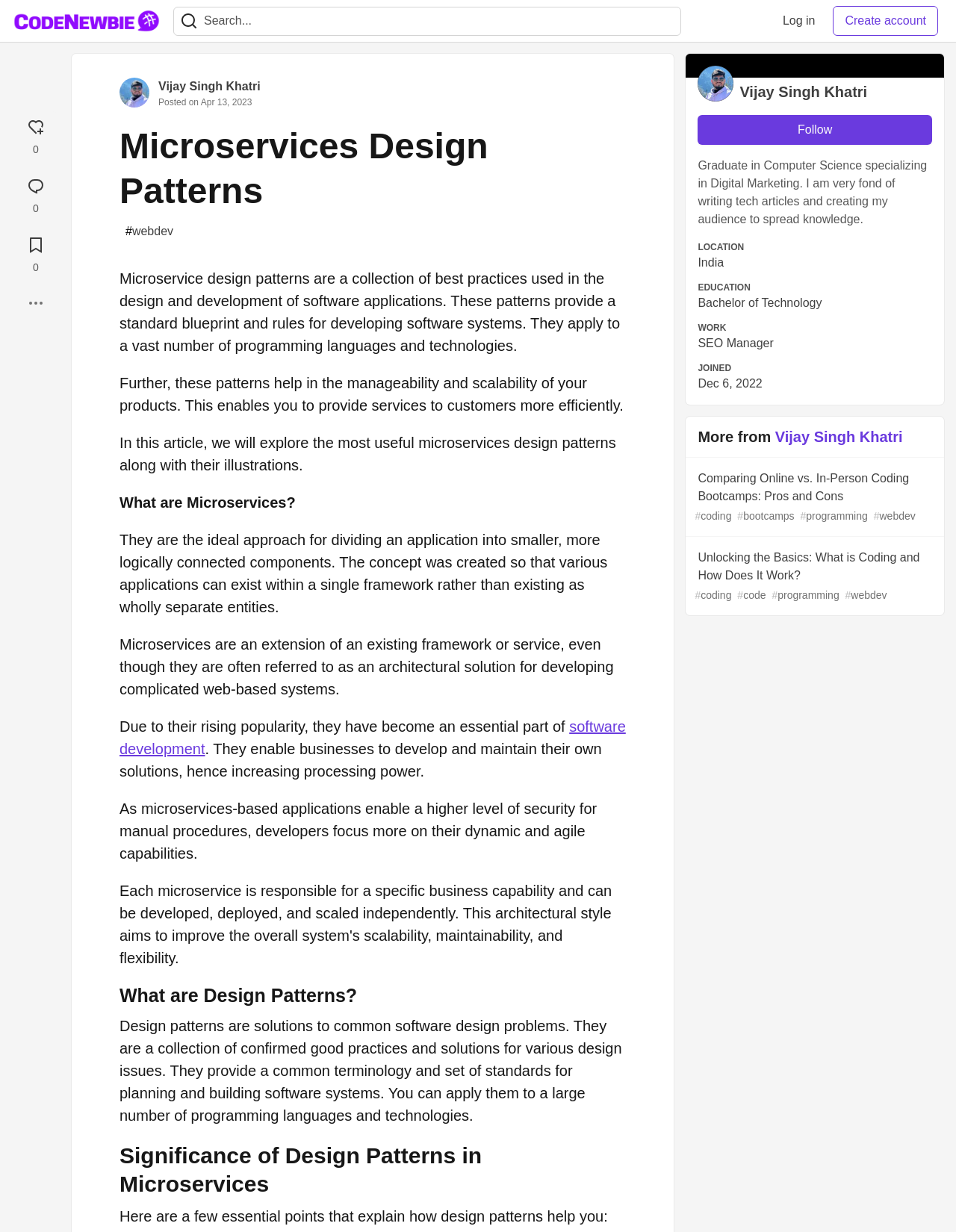Write an extensive caption that covers every aspect of the webpage.

This webpage is about microservice design patterns, with the title "Microservices Design Patterns" at the top. The page has a navigation bar at the top left, with a link to the "CodeNewbie Community" home page, accompanied by a small image of the community's logo. Next to it is a search bar with a search button. On the top right, there are links to "Log in" and "Create account".

Below the navigation bar, there is a section with a button to react to the post, a button to jump to comments, a button to add to reading list, and a button to share post options. The post's author, Vijay Singh Khatri, is displayed with a link to their profile, along with their profile picture, and the post's date and time.

The main content of the page is divided into sections, each with a heading. The first section introduces microservices design patterns, explaining what they are and their benefits. The second section explains what microservices are, and the third section discusses the significance of design patterns in microservices.

On the right side of the page, there is a section about the author, Vijay Singh Khatri, with their bio, location, education, work experience, and the date they joined the community. Below that, there is a section with links to more posts from the same author.

Throughout the page, there are various buttons and links, such as "Add reaction", "Save", "Share post options", and links to other related articles.